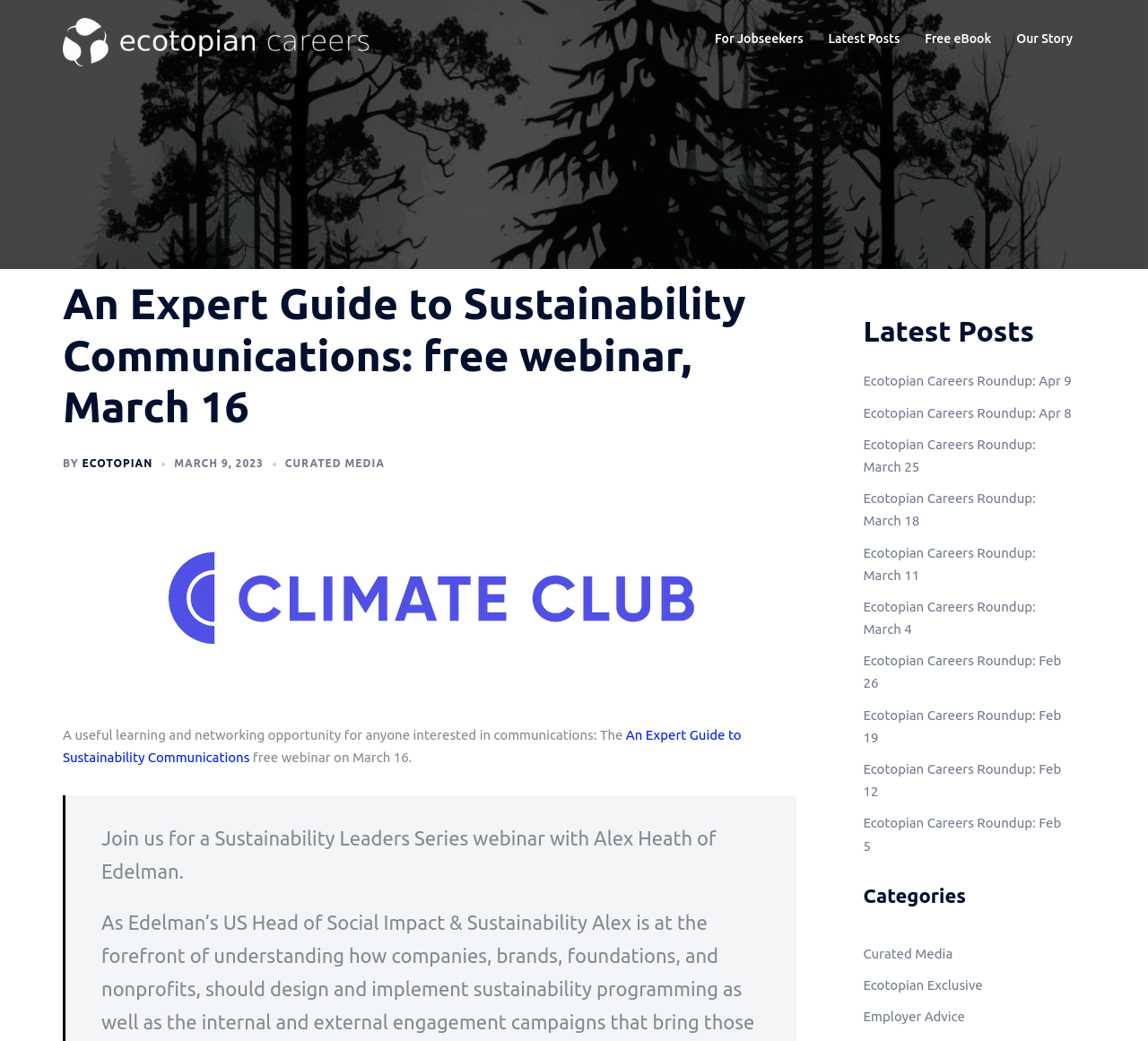Construct a thorough caption encompassing all aspects of the webpage.

This webpage appears to be a blog or news website focused on sustainability and communications. At the top left, there is a logo and a link to "Ecotopian Careers" with an image. Below this, there are three links: "For Jobseekers", "Latest Posts", and "Free eBook", followed by "Our Story". 

The main content of the webpage is a promotional section for a free webinar on sustainability communications, taking place on March 16. The title of the webinar, "An Expert Guide to Sustainability Communications", is prominently displayed, along with a brief description of the event. The description mentions that it is a useful learning and networking opportunity for those interested in communications. 

Below this section, there are several links to recent posts, labeled as "Latest Posts", with titles such as "Ecotopian Careers Roundup: Apr 9" and "Ecotopian Careers Roundup: March 25". These links are arranged in a vertical list, taking up most of the right side of the webpage. 

At the bottom of the webpage, there are three categories: "Curated Media", "Ecotopian Exclusive", and "Employer Advice", each with a link to related content.